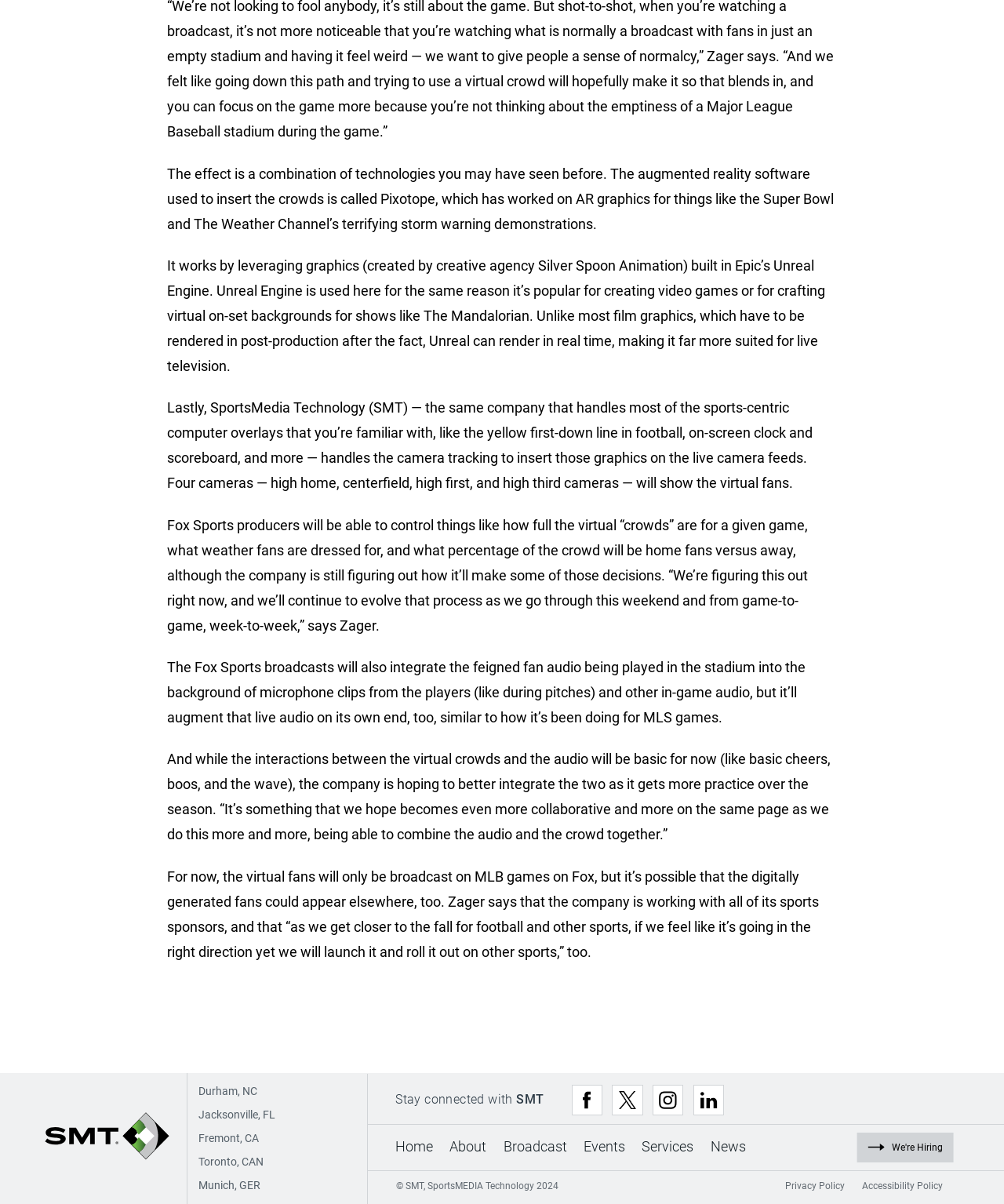What is the purpose of Unreal Engine?
Please respond to the question thoroughly and include all relevant details.

The text explains that Unreal Engine is used for real-time rendering, making it suitable for live television, unlike most film graphics which have to be rendered in post-production after the fact.